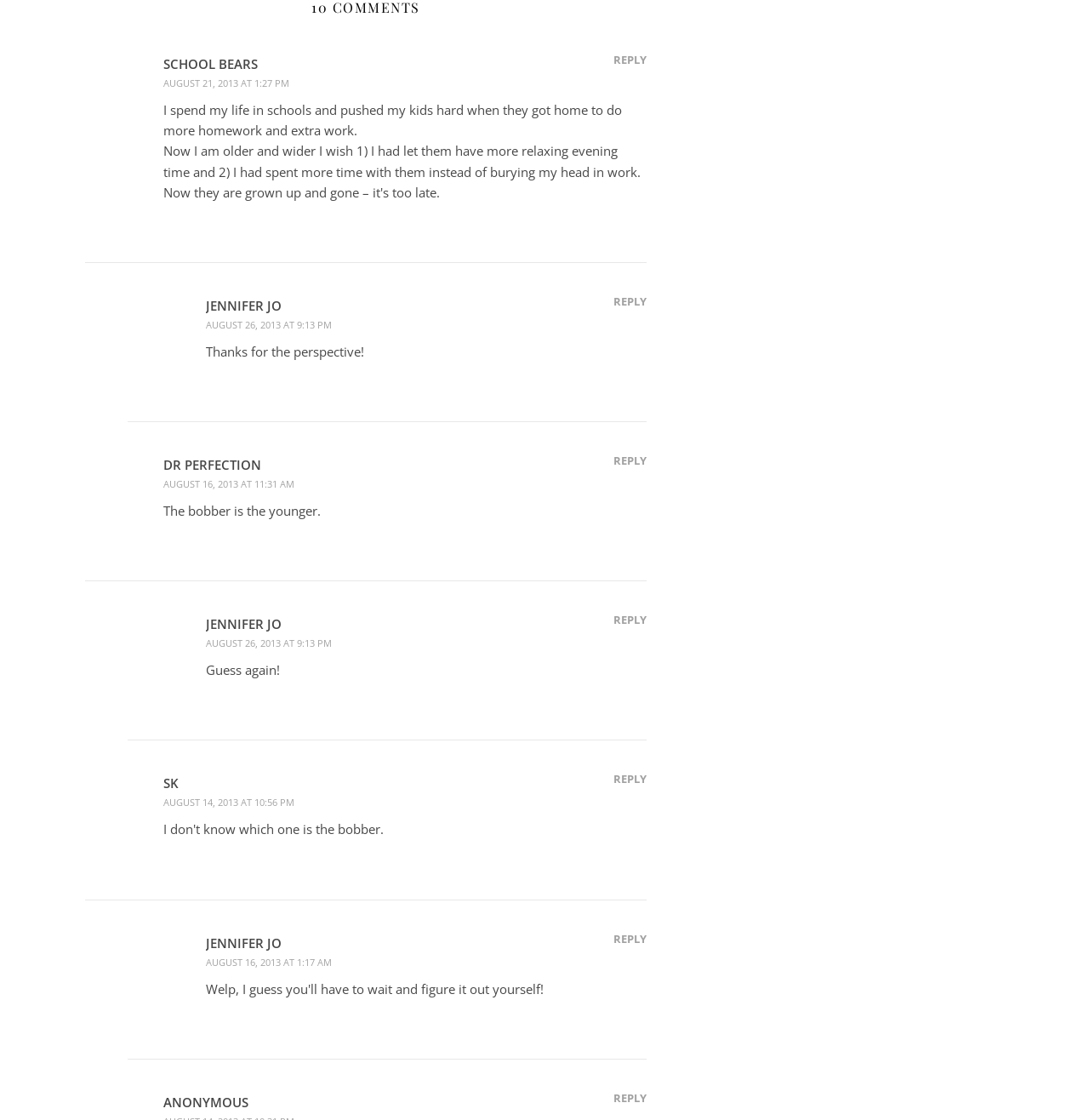What is the date of the comment by Dr Perfection?
Answer with a single word or phrase, using the screenshot for reference.

AUGUST 16, 2013 AT 11:31 AM